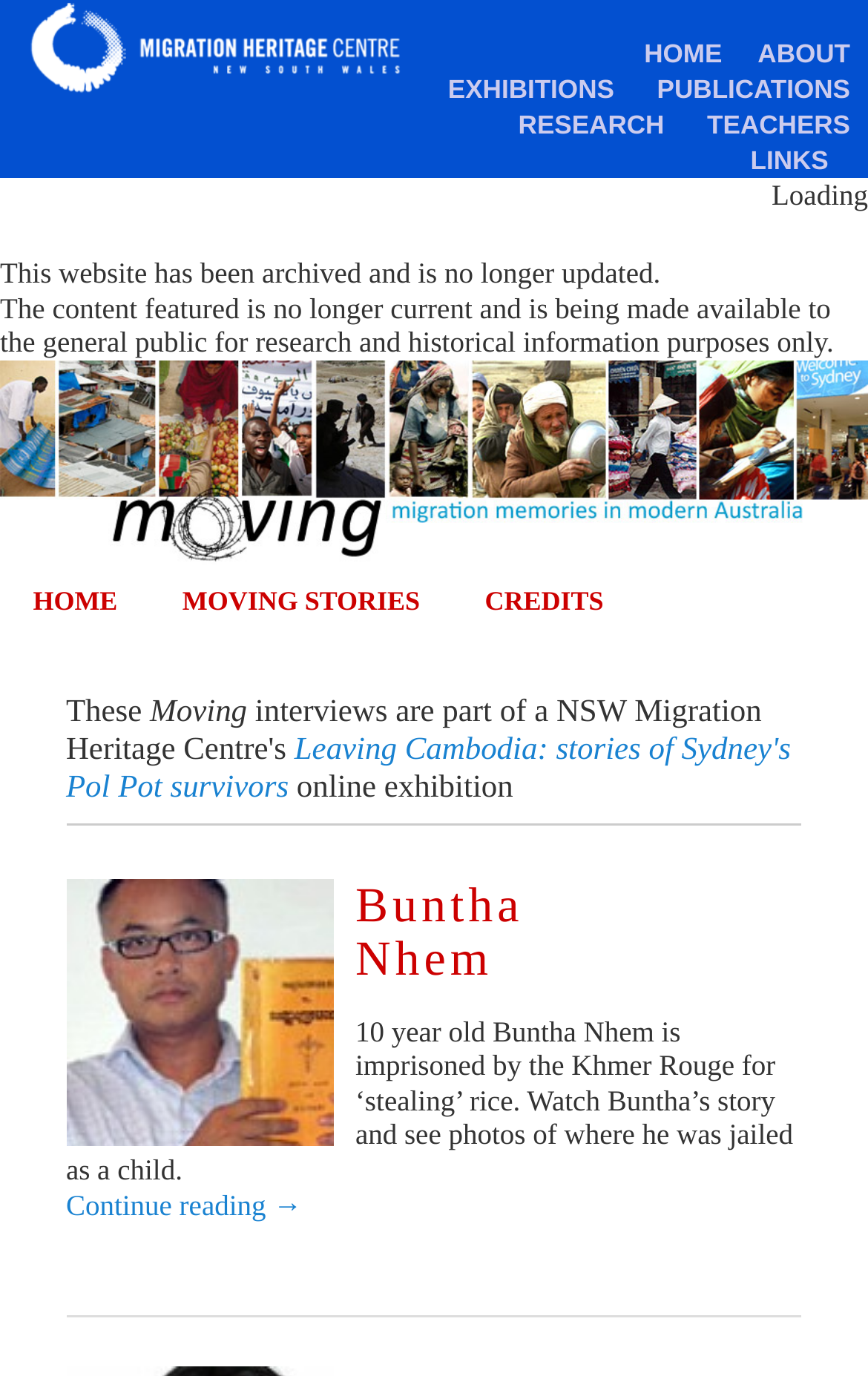Based on the element description Continue reading →, identify the bounding box coordinates for the UI element. The coordinates should be in the format (top-left x, top-left y, bottom-right x, bottom-right y) and within the 0 to 1 range.

[0.076, 0.863, 0.348, 0.887]